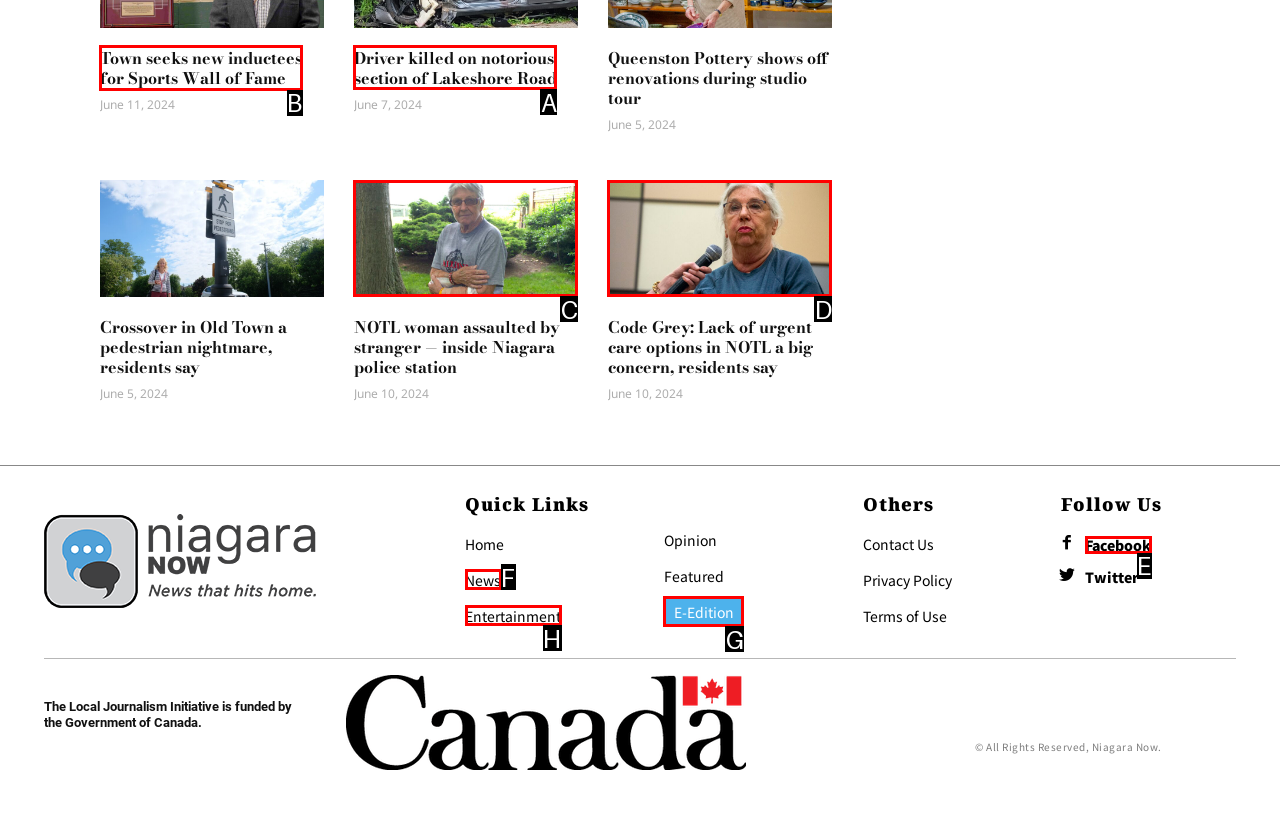Determine the correct UI element to click for this instruction: Click on the 'Town seeks new inductees for Sports Wall of Fame' link. Respond with the letter of the chosen element.

B